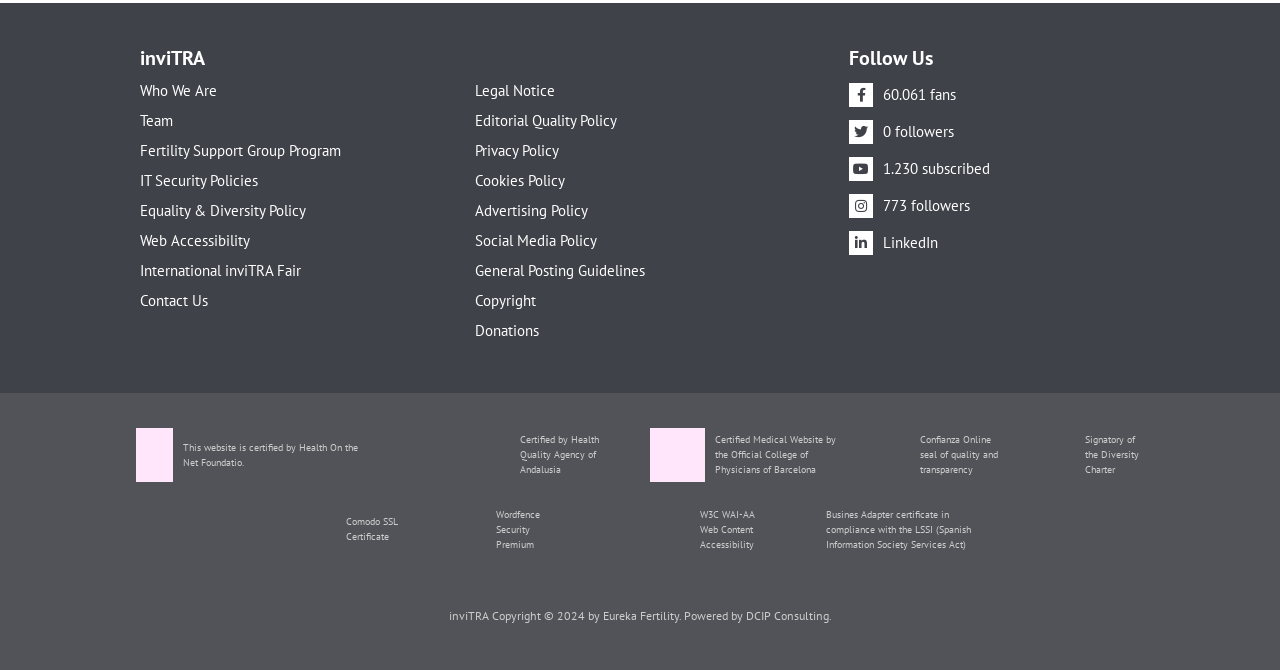What is the certification mentioned at the bottom of the webpage?
Please provide a single word or phrase in response based on the screenshot.

Health On the Net Foundation